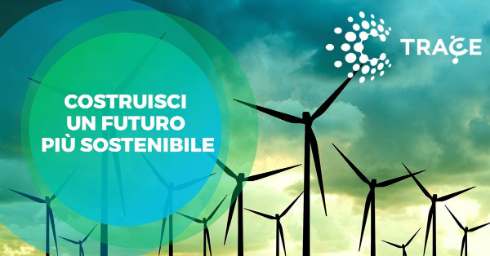Please answer the following query using a single word or phrase: 
What is the name of the organization behind this message?

TRACE